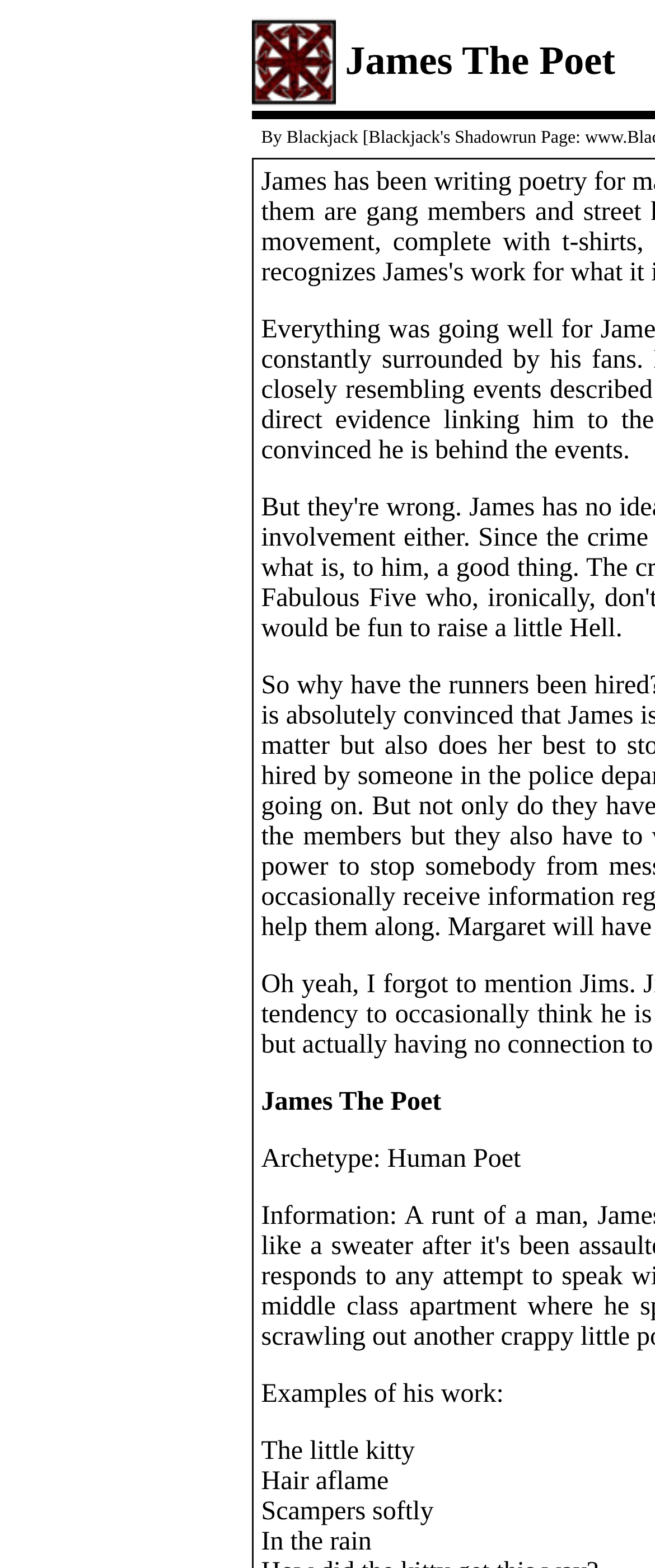Based on the description "By Blackjack", find the bounding box of the specified UI element.

[0.399, 0.082, 0.547, 0.094]